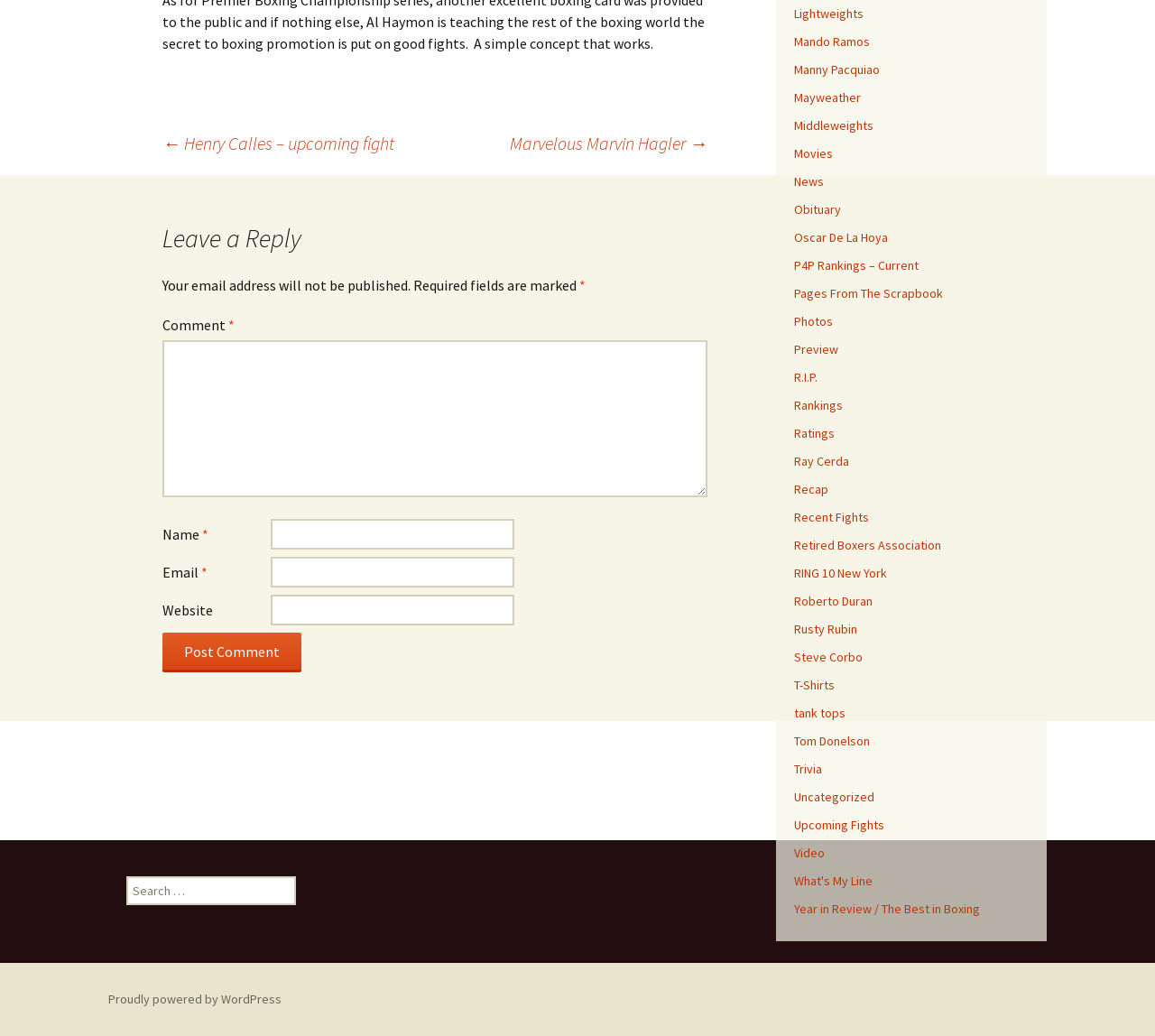Please identify the bounding box coordinates of the area I need to click to accomplish the following instruction: "Leave a reply".

[0.094, 0.214, 0.906, 0.246]